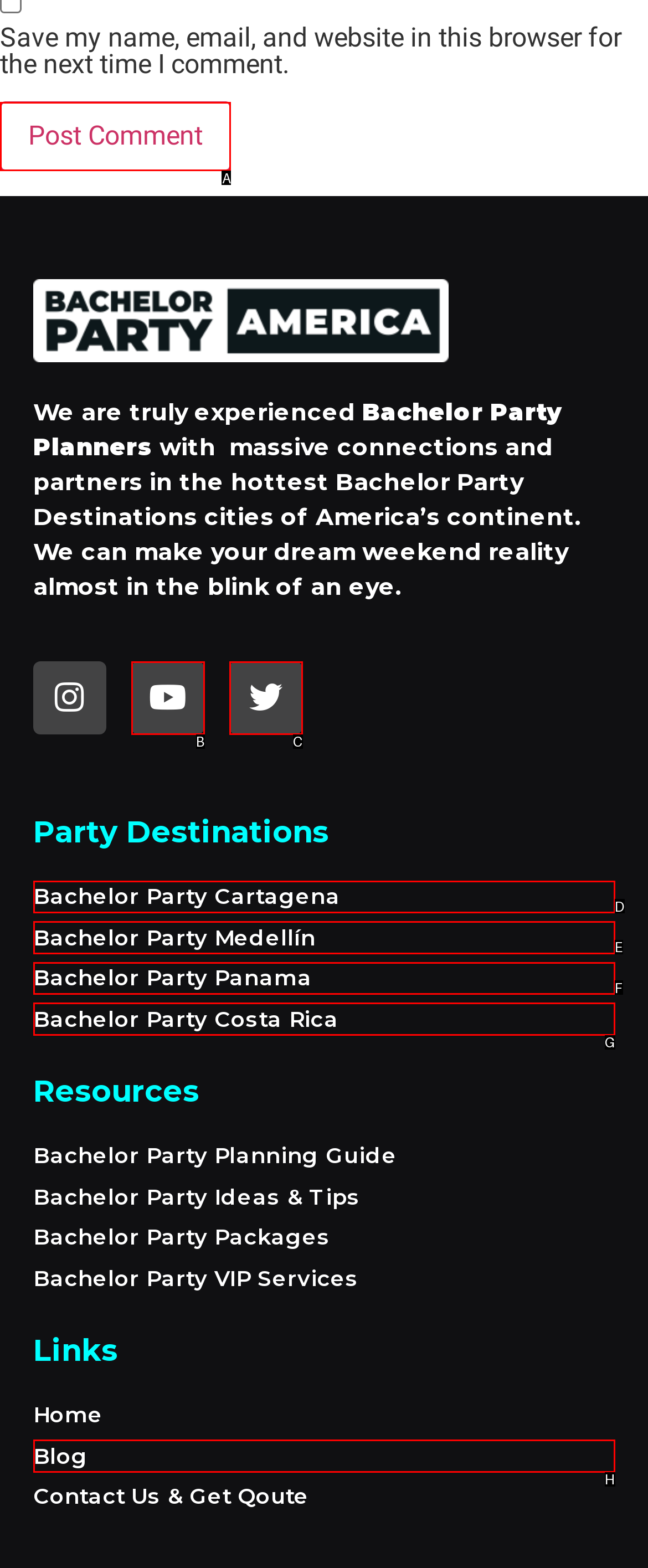Select the UI element that should be clicked to execute the following task: Click the 'Post Comment' button
Provide the letter of the correct choice from the given options.

A